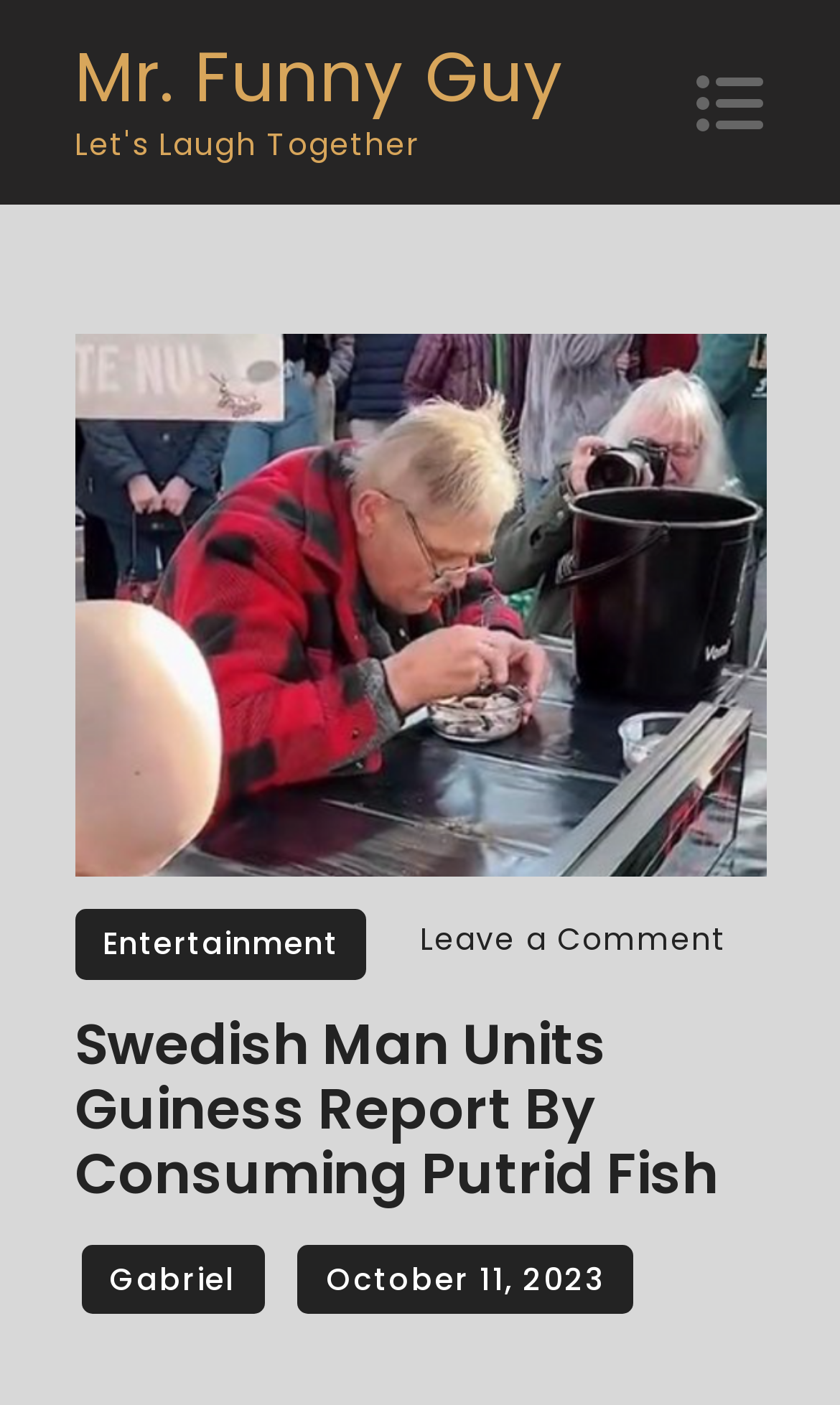What is the name of the website?
Please provide a single word or phrase as the answer based on the screenshot.

Mr. Funny Guy